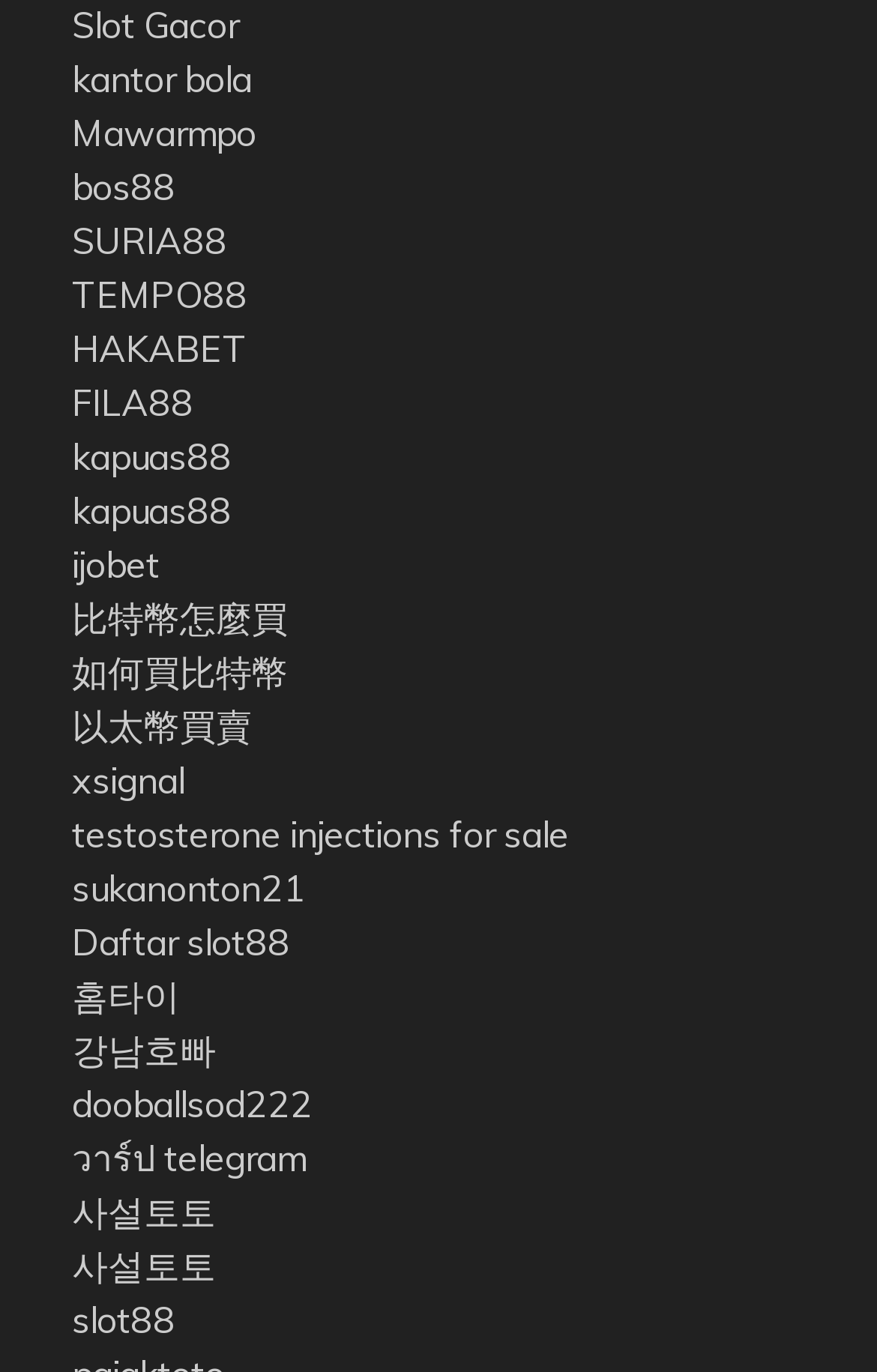Could you highlight the region that needs to be clicked to execute the instruction: "Click on Slot Gacor"?

[0.082, 0.001, 0.272, 0.034]